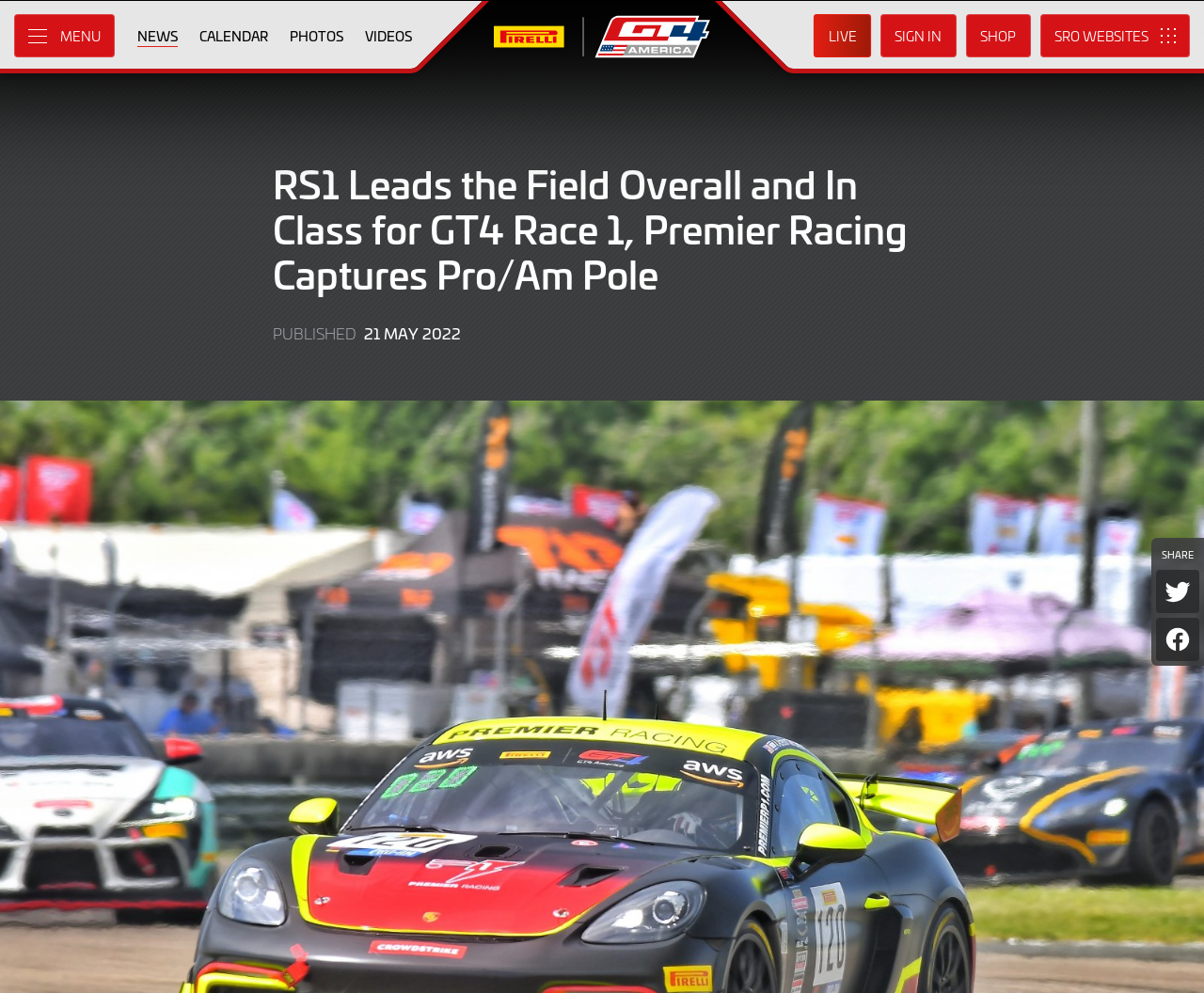Please determine the bounding box coordinates of the element's region to click in order to carry out the following instruction: "Watch VIDEOS". The coordinates should be four float numbers between 0 and 1, i.e., [left, top, right, bottom].

[0.296, 0.014, 0.35, 0.058]